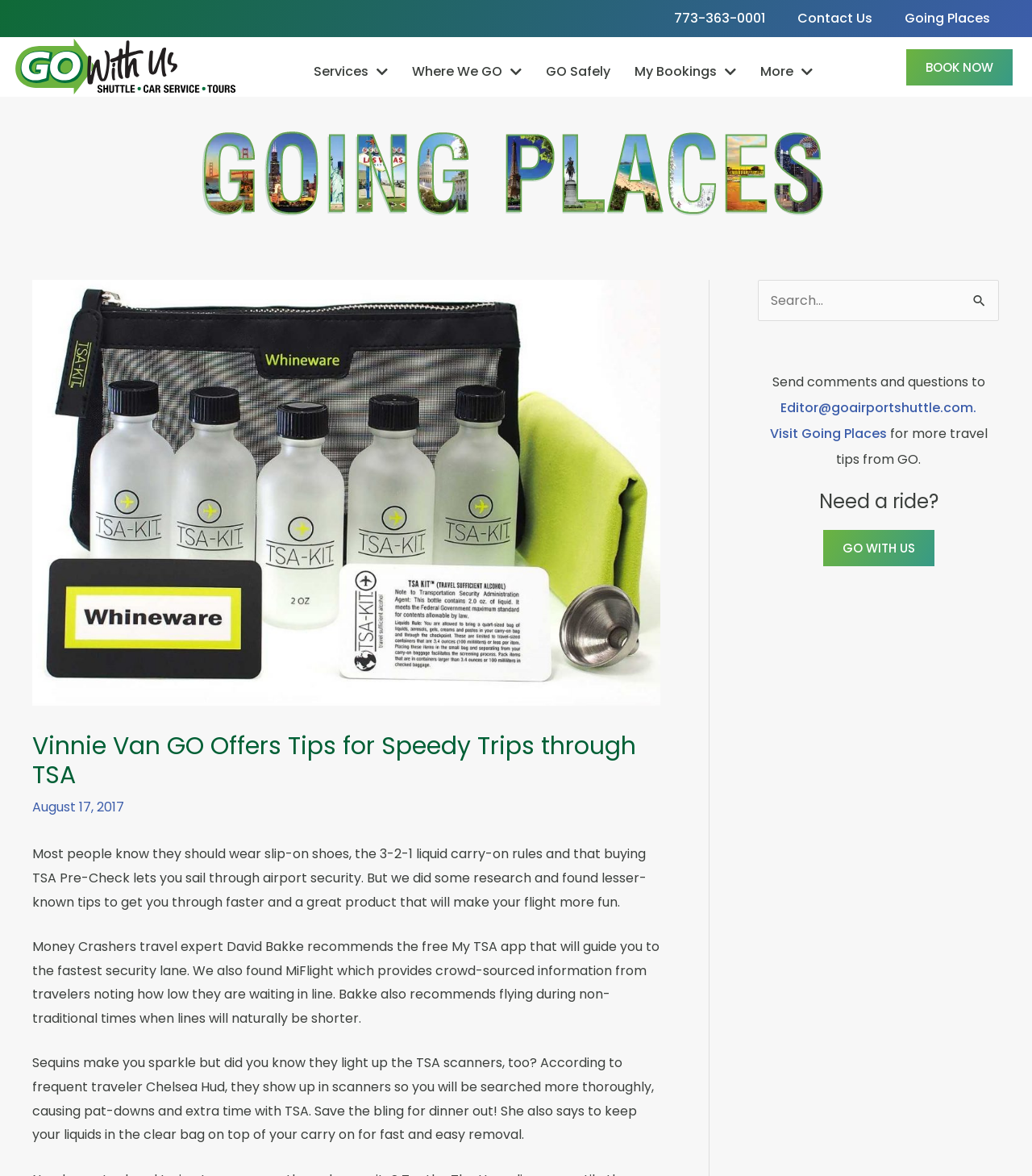Bounding box coordinates are given in the format (top-left x, top-left y, bottom-right x, bottom-right y). All values should be floating point numbers between 0 and 1. Provide the bounding box coordinate for the UI element described as: parent_node: Search for: name="s" placeholder="Search..."

[0.734, 0.238, 0.968, 0.273]